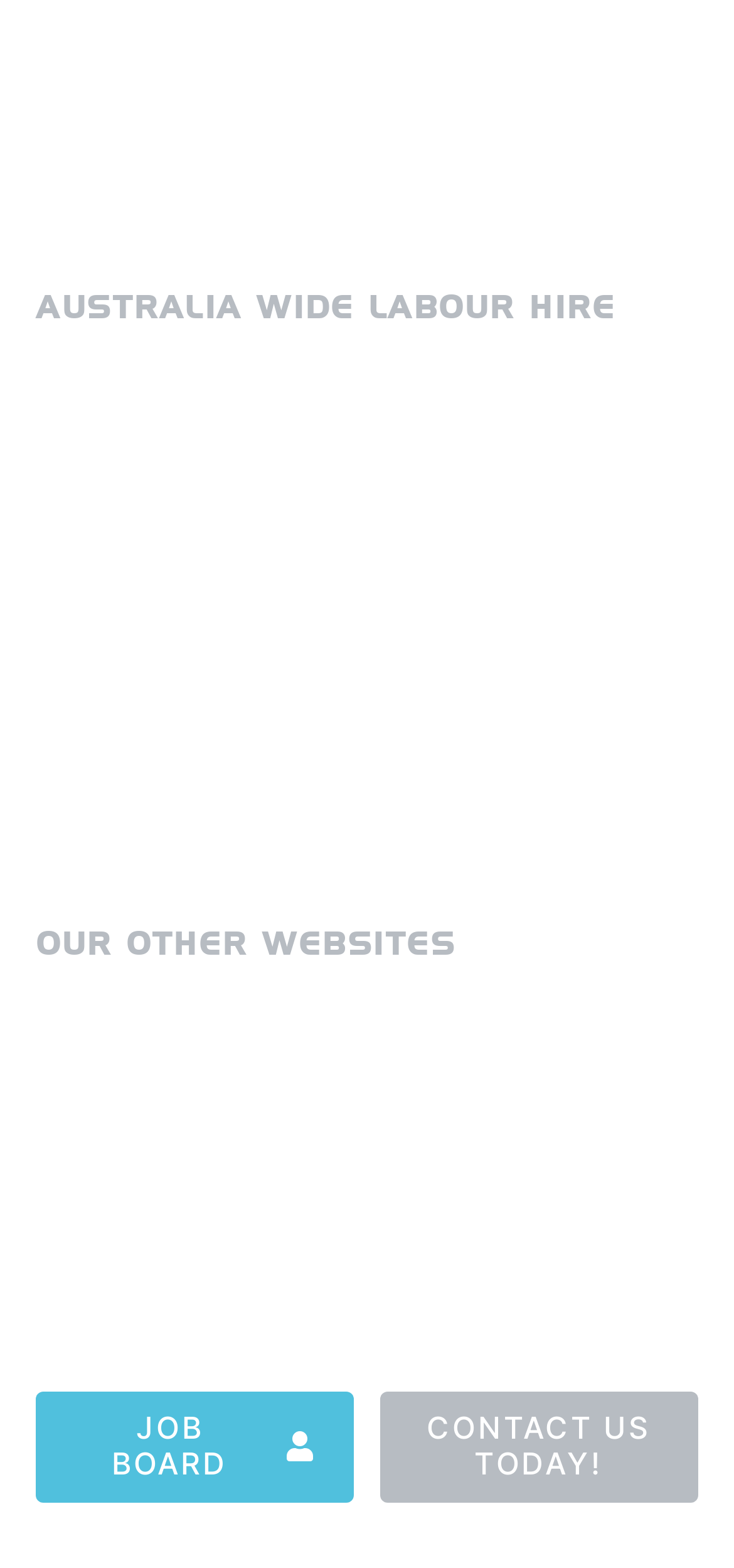From the element description Australia Wide Outplacement Services, predict the bounding box coordinates of the UI element. The coordinates must be specified in the format (top-left x, top-left y, bottom-right x, bottom-right y) and should be within the 0 to 1 range.

[0.148, 0.792, 0.912, 0.816]